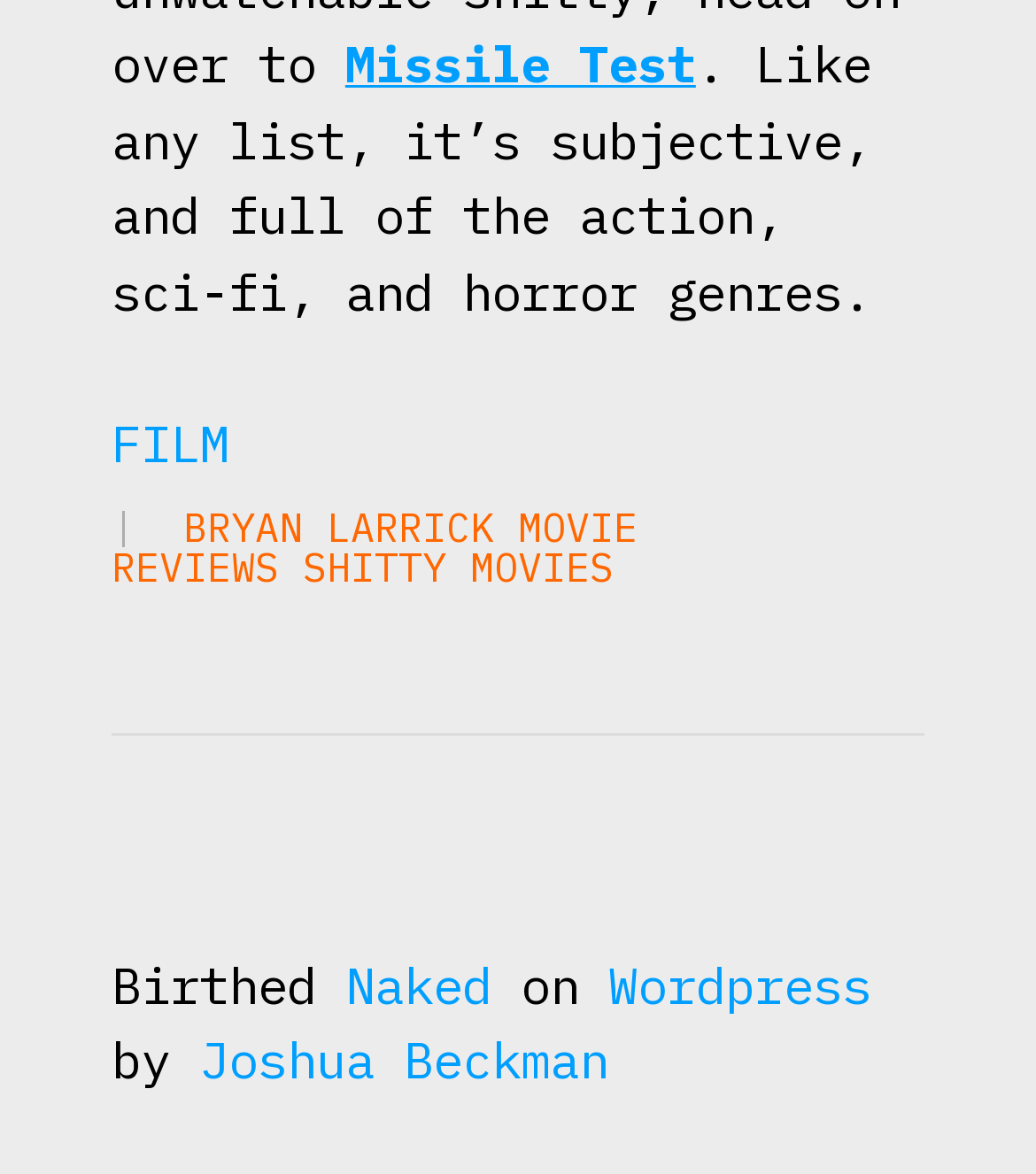Can you pinpoint the bounding box coordinates for the clickable element required for this instruction: "Click on Missile Test"? The coordinates should be four float numbers between 0 and 1, i.e., [left, top, right, bottom].

[0.333, 0.027, 0.672, 0.081]